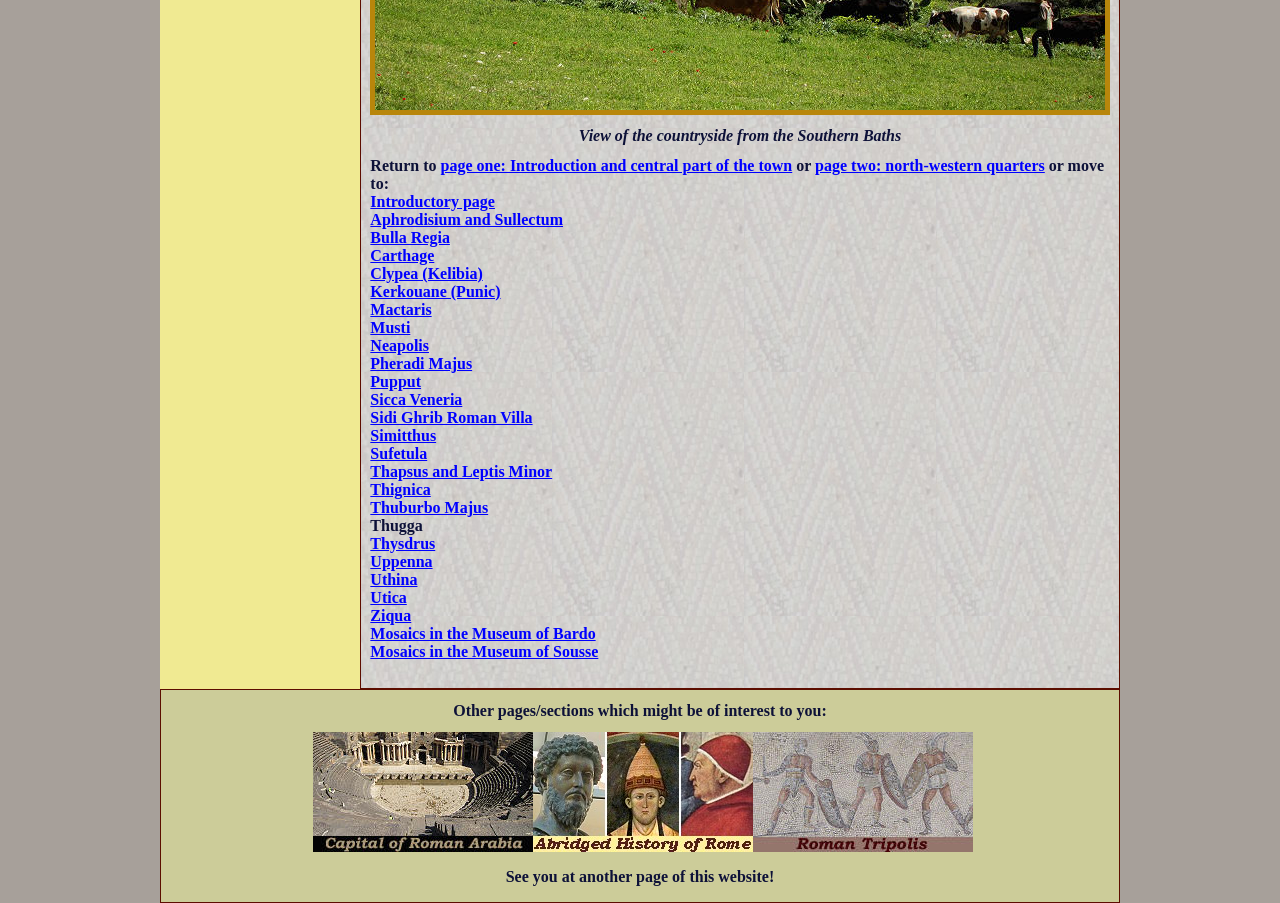Could you specify the bounding box coordinates for the clickable section to complete the following instruction: "Go to Mosaics in the Museum of Bardo"?

[0.289, 0.692, 0.465, 0.711]